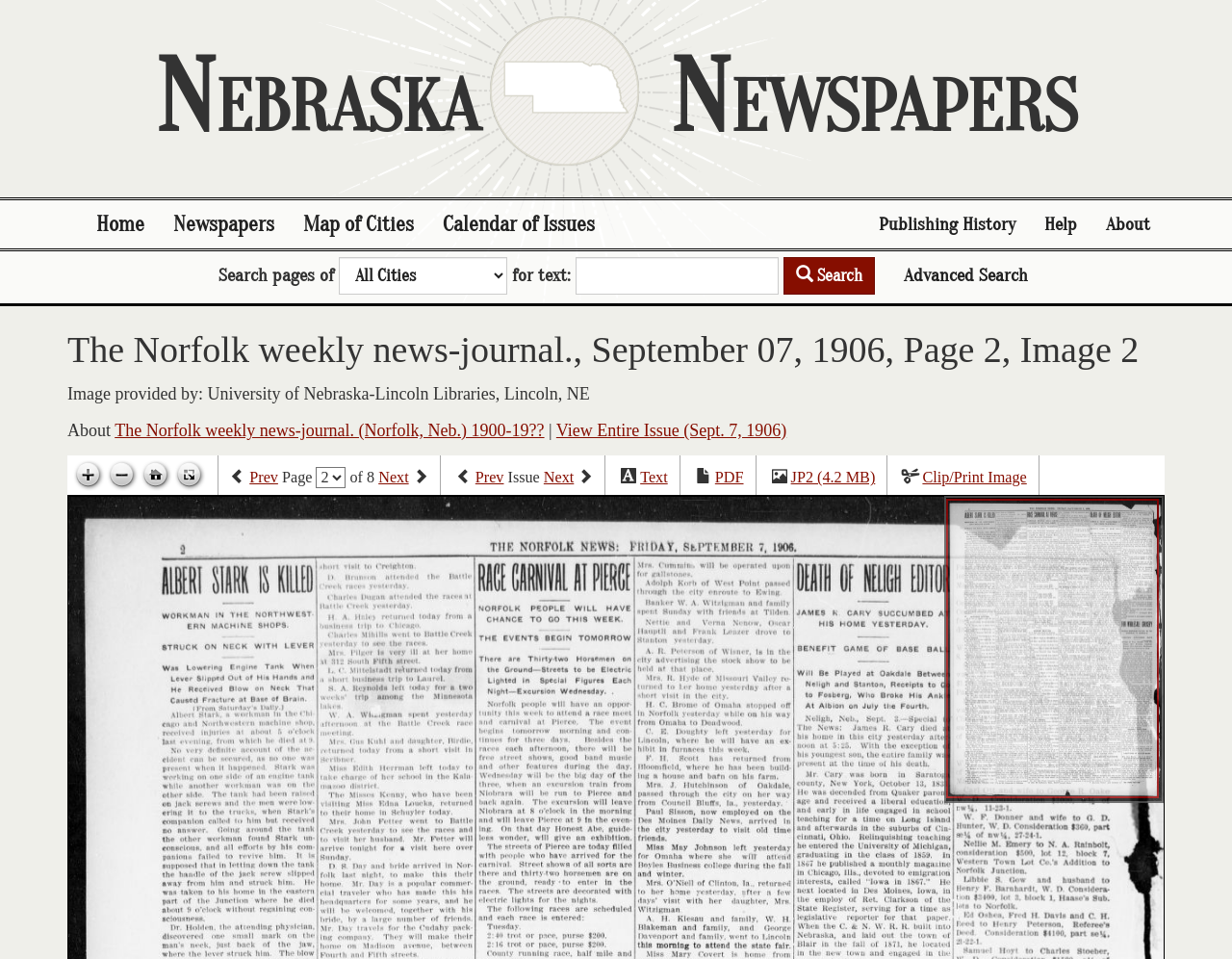What is the name of the newspaper?
Using the information from the image, answer the question thoroughly.

The question asks for the name of the newspaper, which can be found in the heading 'The Norfolk weekly news-journal., September 07, 1906, Page 2, Image 2' on the webpage.